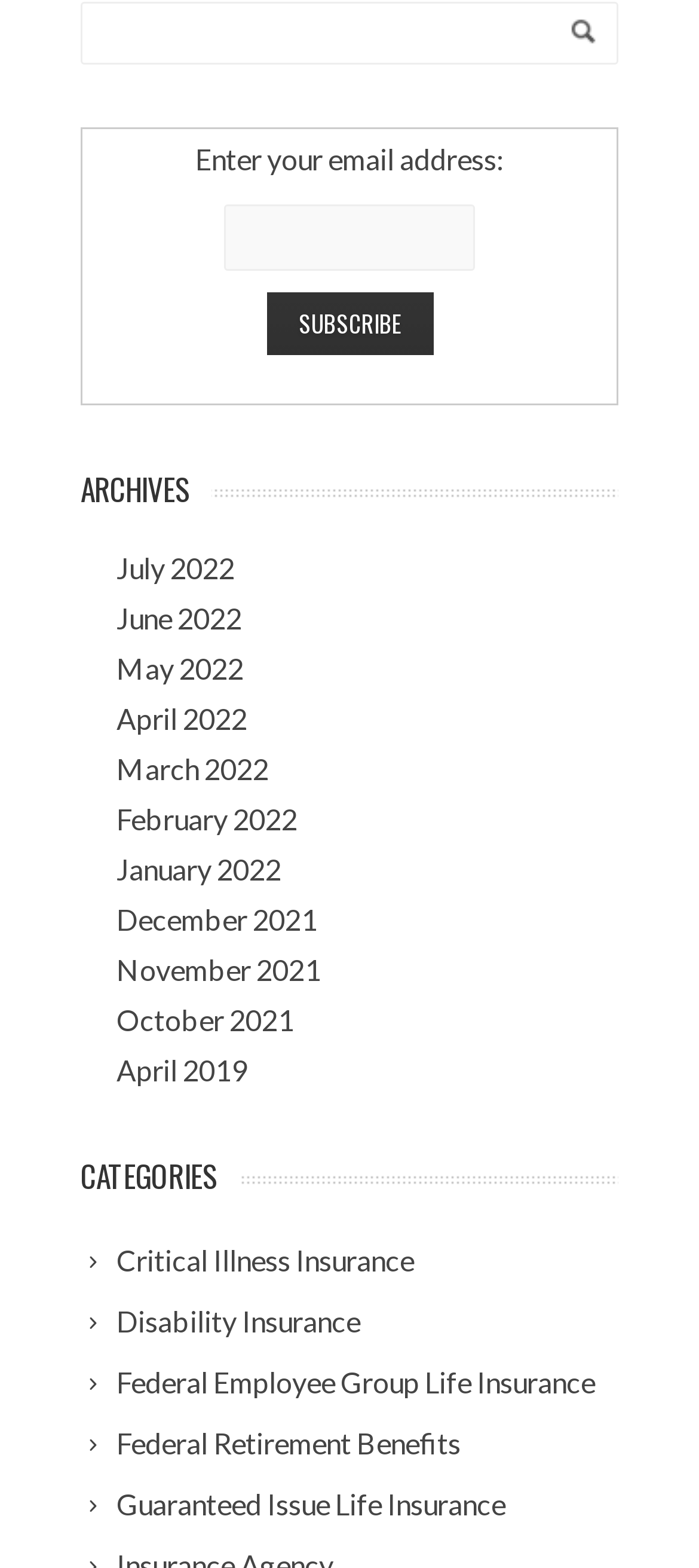Provide the bounding box coordinates of the UI element this sentence describes: "value="Subscribe"".

[0.381, 0.186, 0.619, 0.226]